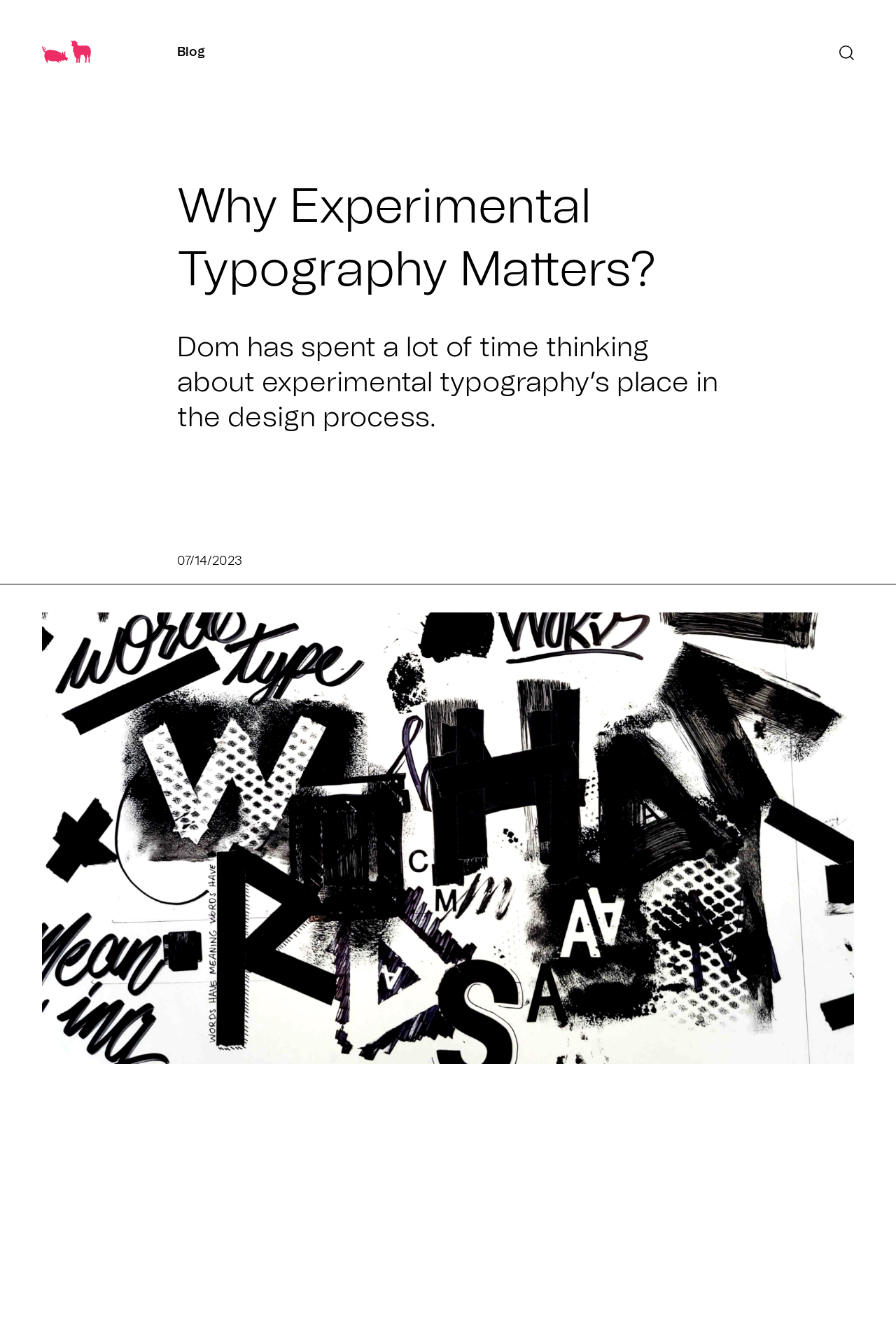Using the webpage screenshot, find the UI element described by Hambly & Woolley. Provide the bounding box coordinates in the format (top-left x, top-left y, bottom-right x, bottom-right y), ensuring all values are floating point numbers between 0 and 1.

[0.047, 0.031, 0.102, 0.054]